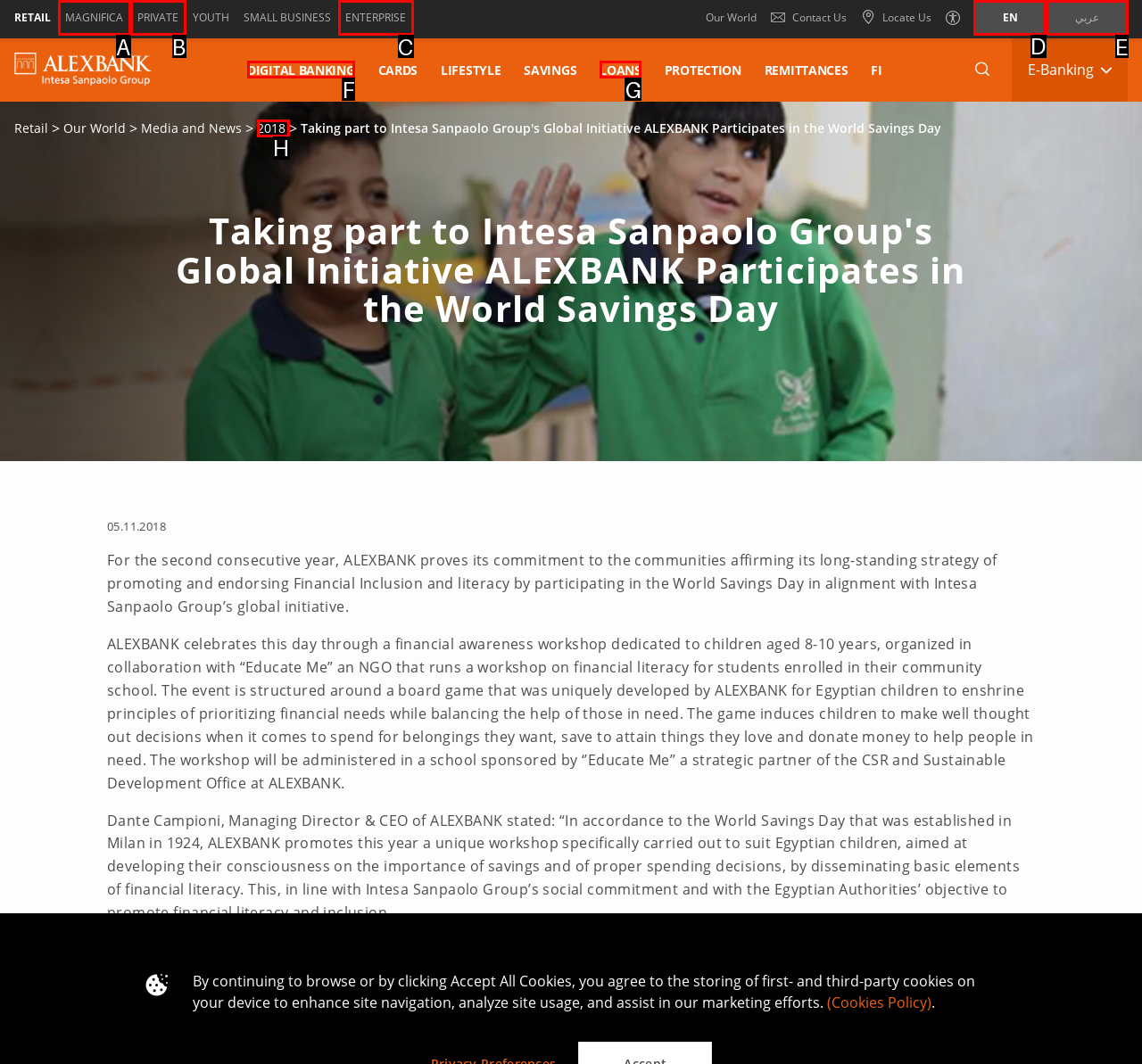Based on the choices marked in the screenshot, which letter represents the correct UI element to perform the task: Type in the search box?

None